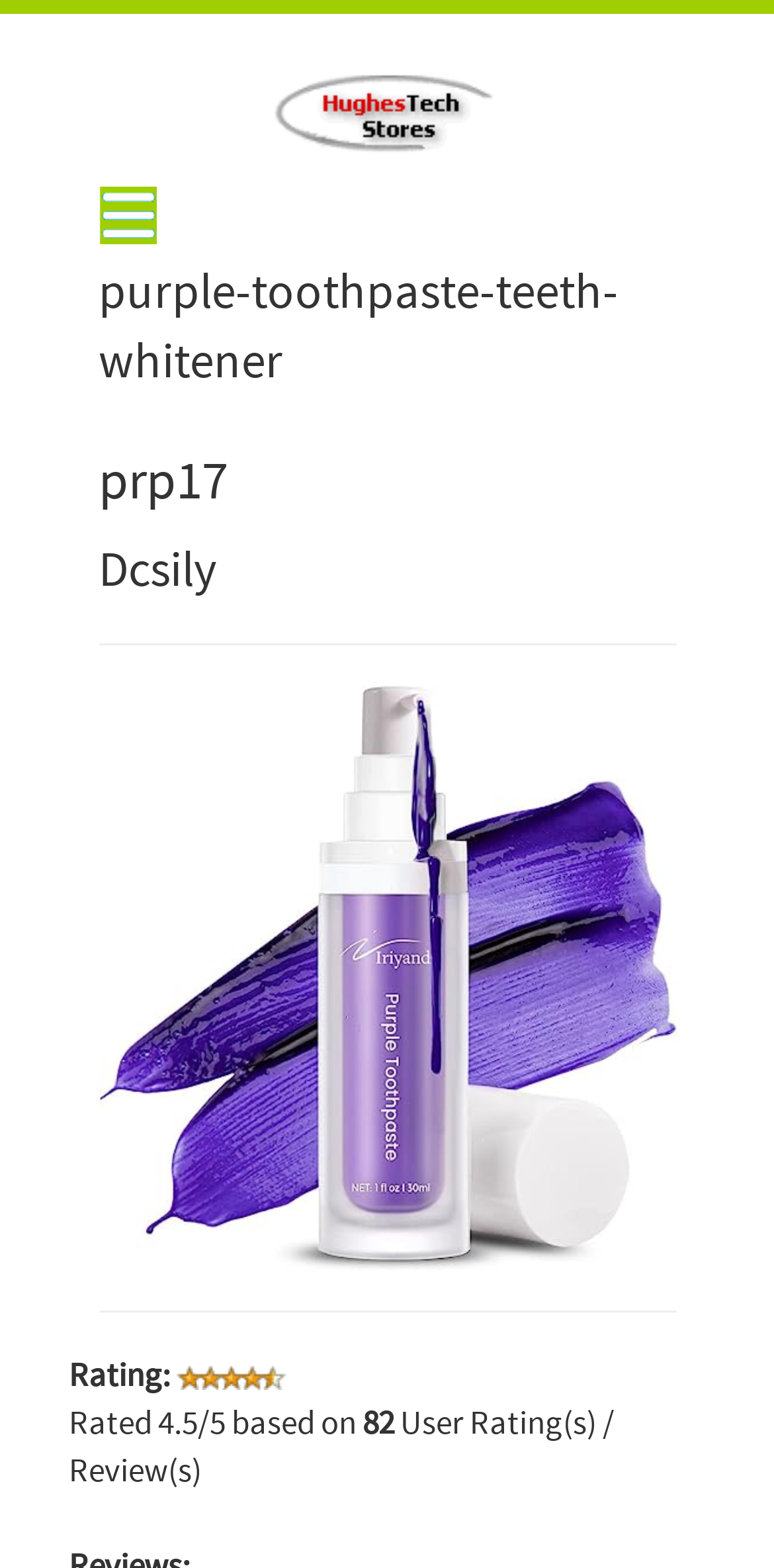Please provide a brief answer to the following inquiry using a single word or phrase:
What is the rating of the product out of 5?

4.5